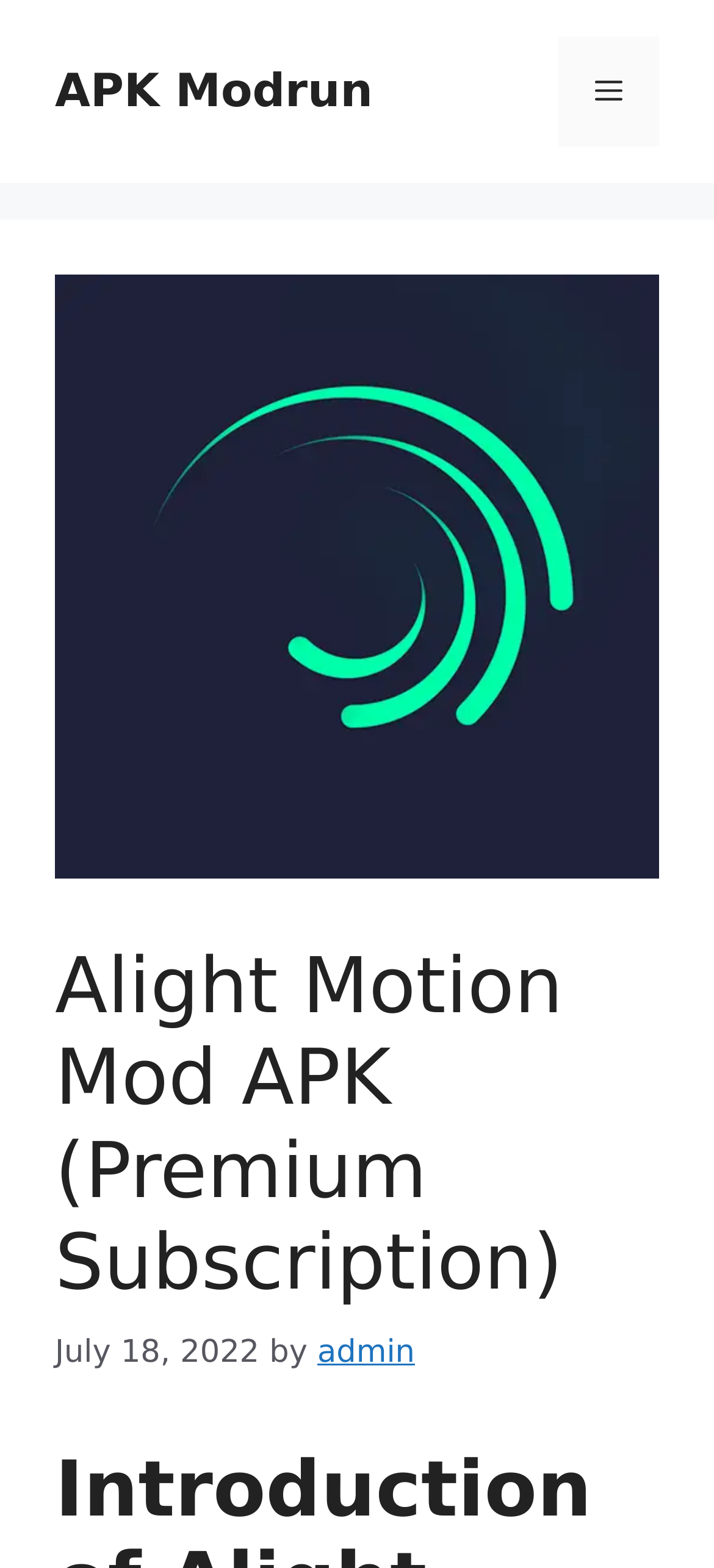What is the name of the website?
Based on the image, give a one-word or short phrase answer.

APK Modrun